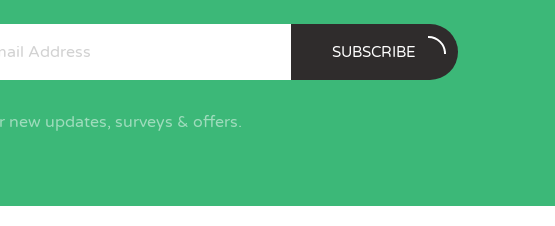What is the color of the 'SUBSCRIBE' button?
Please provide a comprehensive answer based on the contents of the image.

The caption states that the 'SUBSCRIBE' button is styled in a dark color, which makes it easily visible and creates a clear call-to-action.